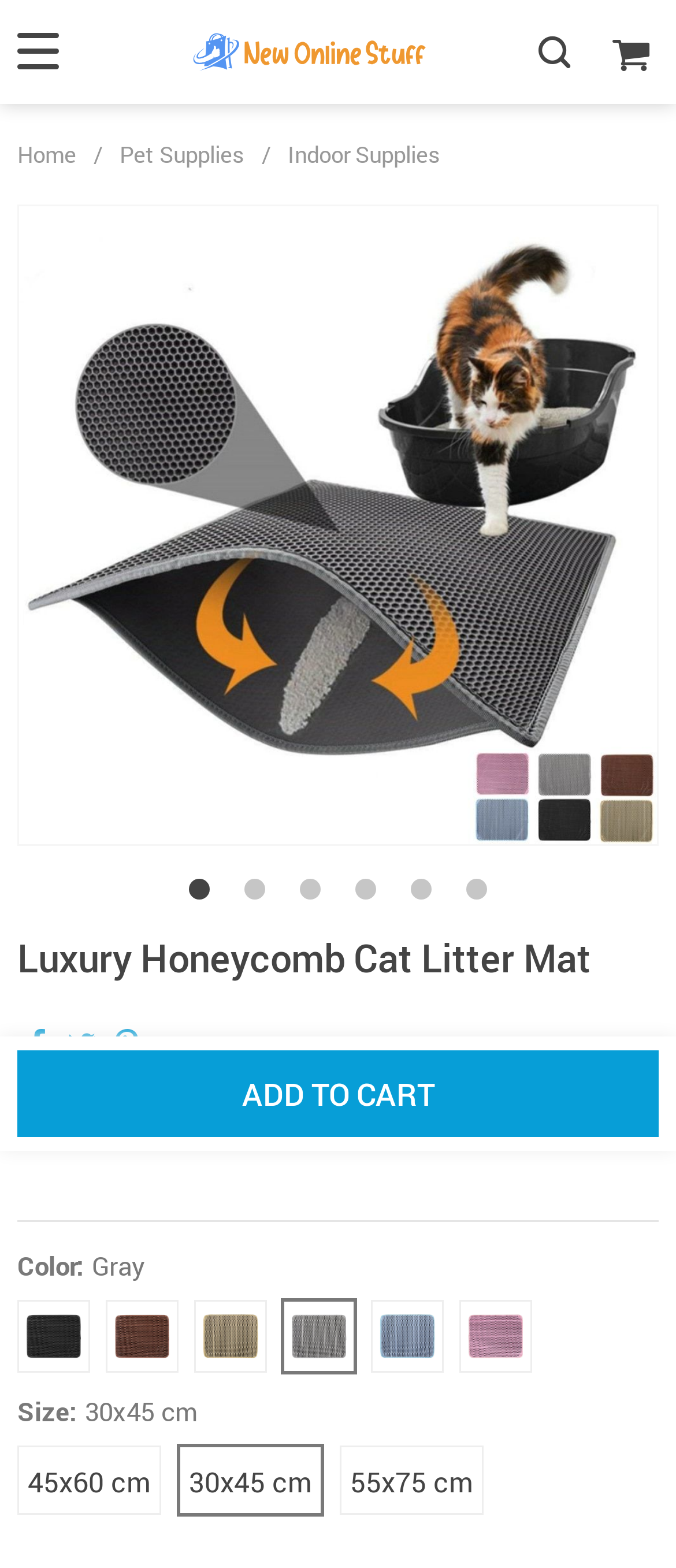Bounding box coordinates are to be given in the format (top-left x, top-left y, bottom-right x, bottom-right y). All values must be floating point numbers between 0 and 1. Provide the bounding box coordinate for the UI element described as: Add to Cart

[0.026, 0.67, 0.974, 0.725]